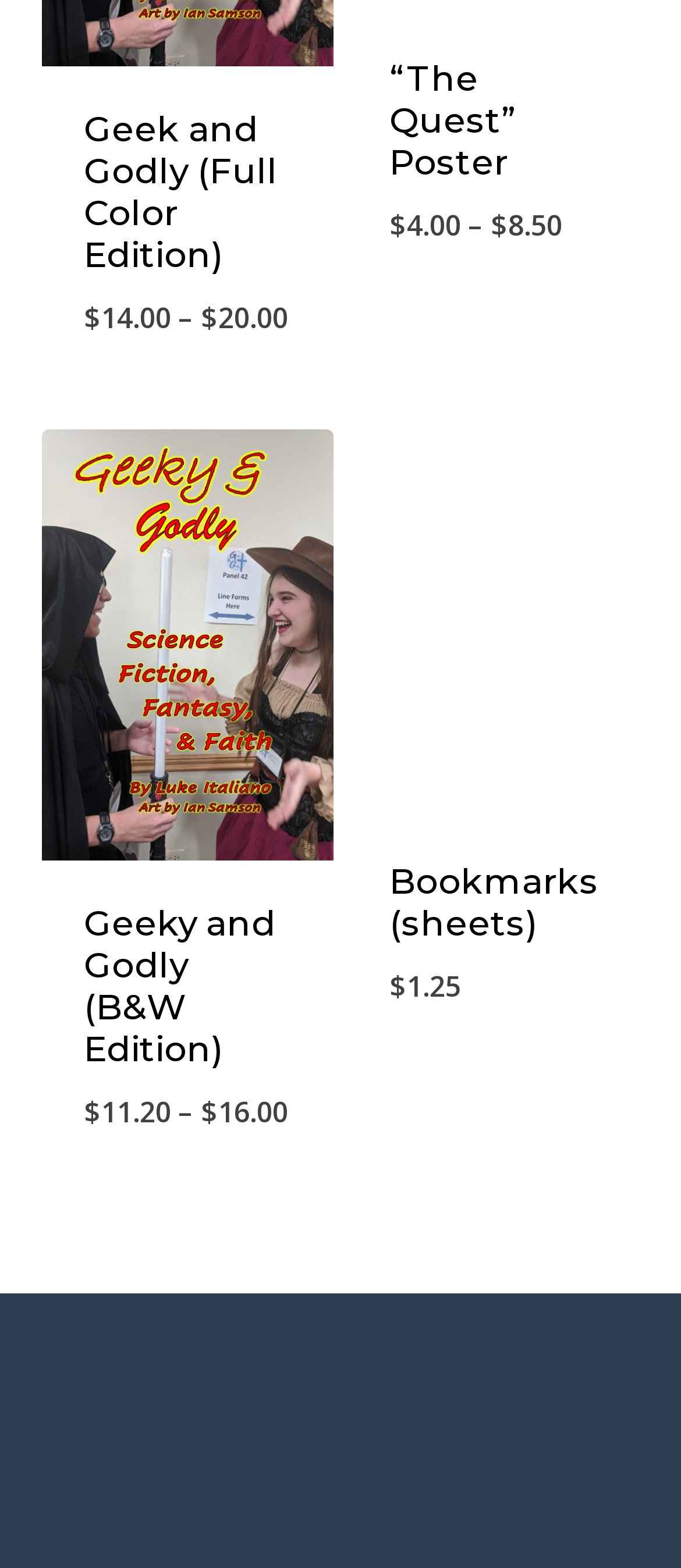Please specify the bounding box coordinates in the format (top-left x, top-left y, bottom-right x, bottom-right y), with all values as floating point numbers between 0 and 1. Identify the bounding box of the UI element described by: Show nav

None